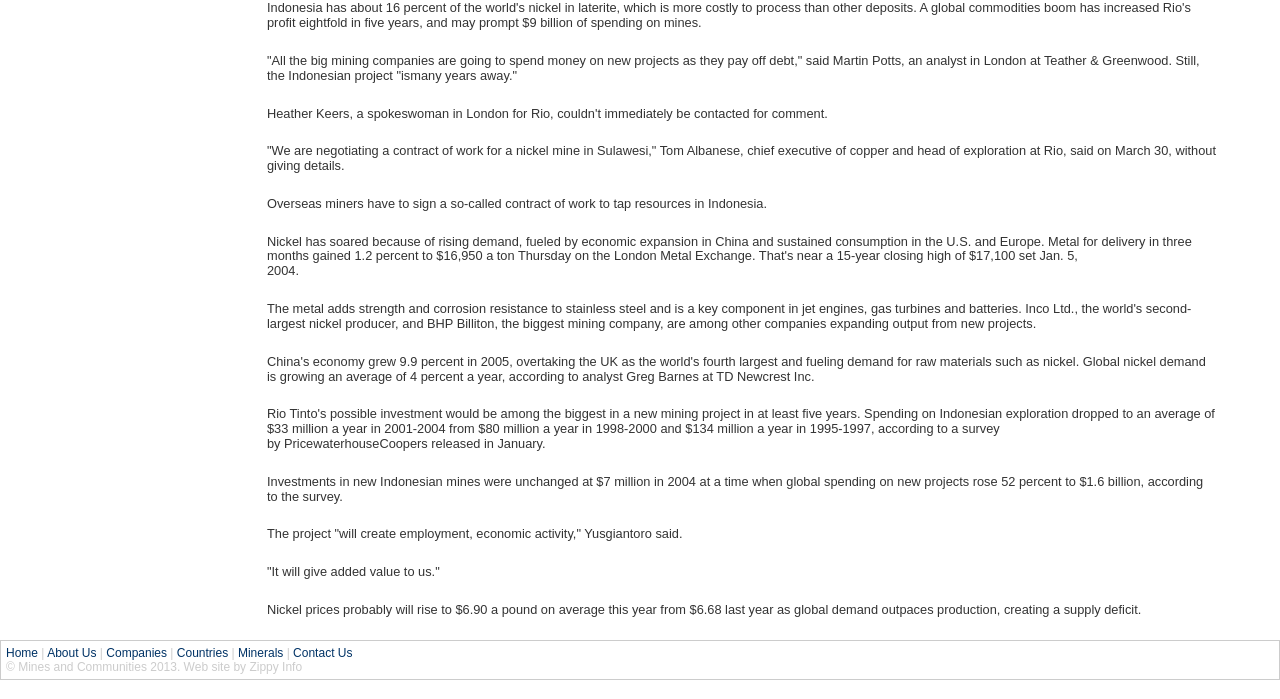Locate the bounding box coordinates of the UI element described by: "Minerals". The bounding box coordinates should consist of four float numbers between 0 and 1, i.e., [left, top, right, bottom].

[0.186, 0.925, 0.221, 0.945]